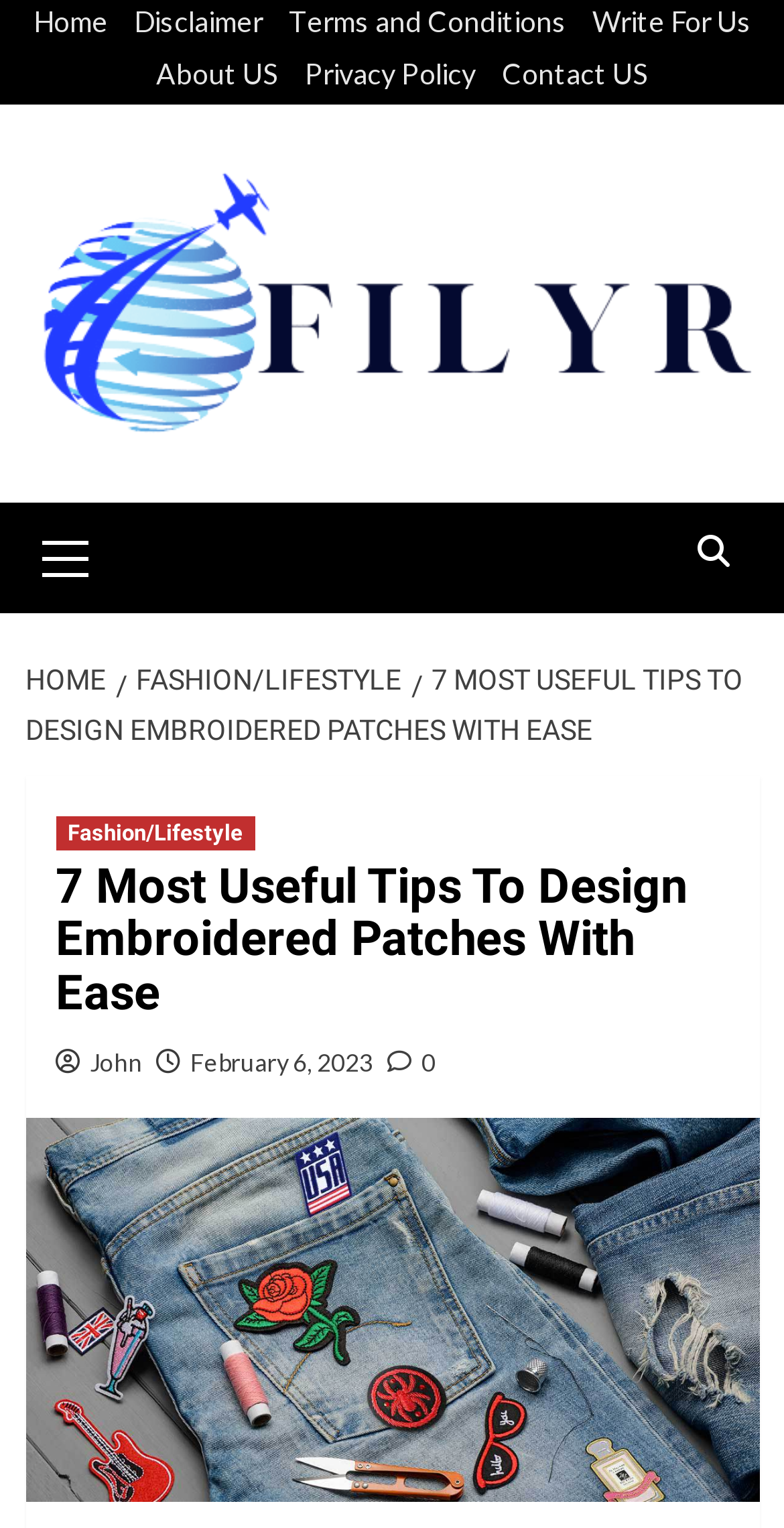Provide the bounding box coordinates in the format (top-left x, top-left y, bottom-right x, bottom-right y). All values are floating point numbers between 0 and 1. Determine the bounding box coordinate of the UI element described as: alt="Filyr"

[0.032, 0.108, 0.968, 0.288]